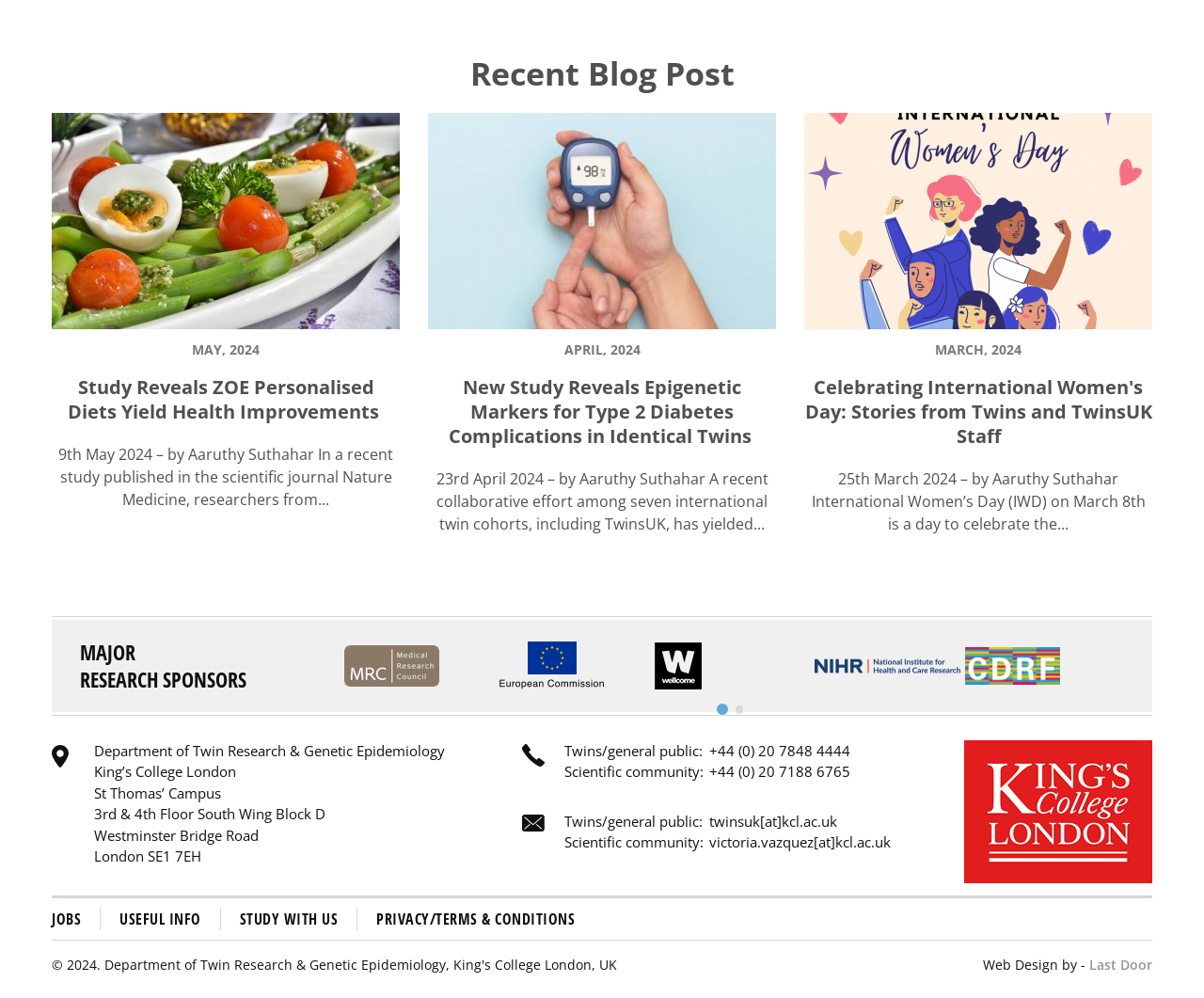Answer the question below using just one word or a short phrase: 
What is the title of the first blog post?

Study Reveals ZOE Personalised Diets Yield Health Improvements